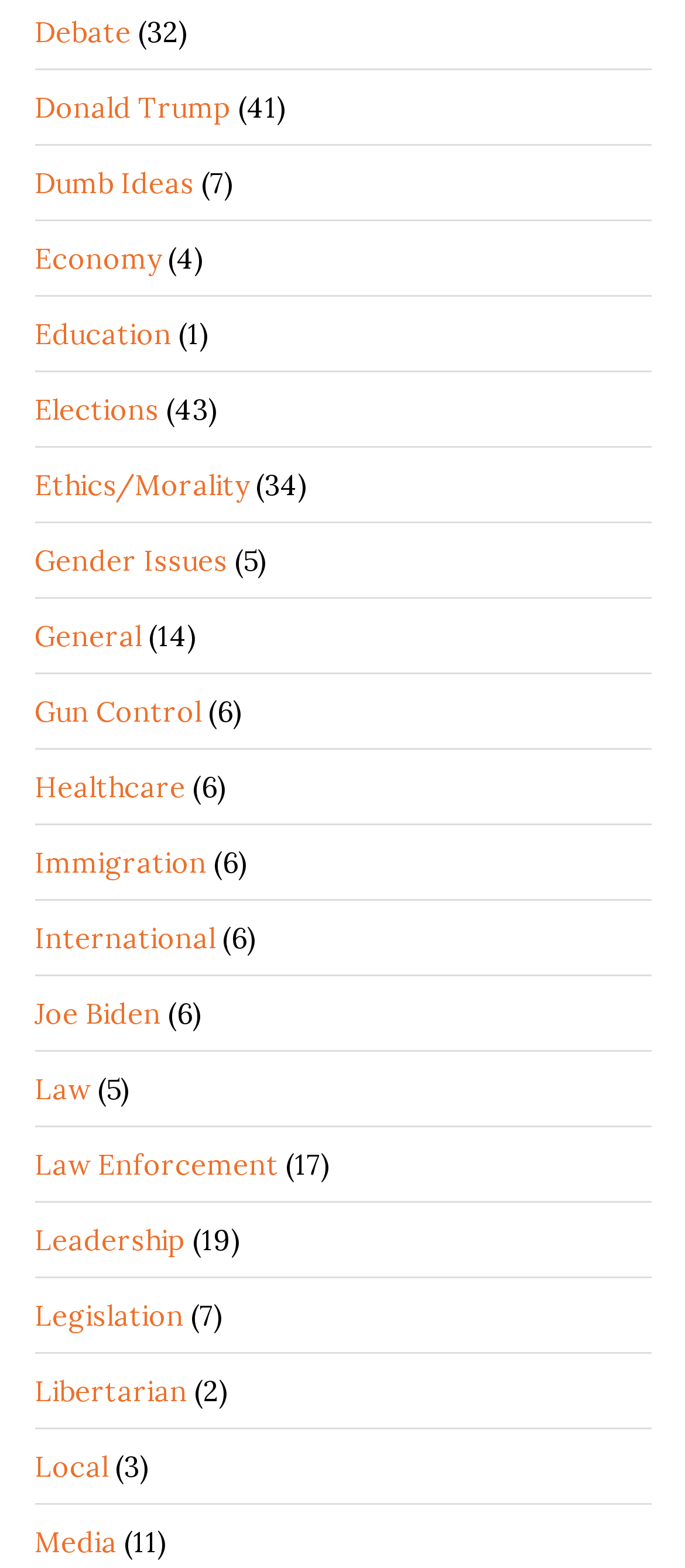Indicate the bounding box coordinates of the element that must be clicked to execute the instruction: "Explore Economy". The coordinates should be given as four float numbers between 0 and 1, i.e., [left, top, right, bottom].

[0.05, 0.154, 0.235, 0.176]